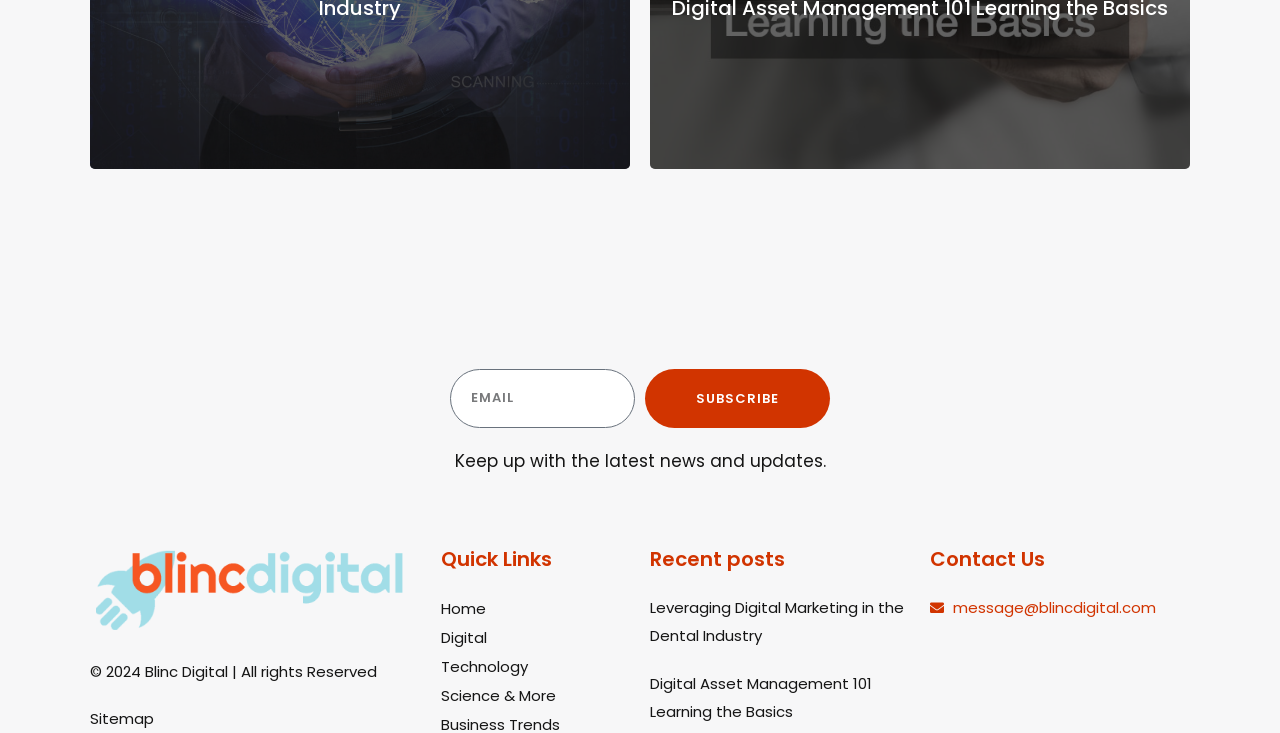Using the element description: "message@blincdigital.com", determine the bounding box coordinates. The coordinates should be in the format [left, top, right, bottom], with values between 0 and 1.

[0.727, 0.81, 0.93, 0.848]